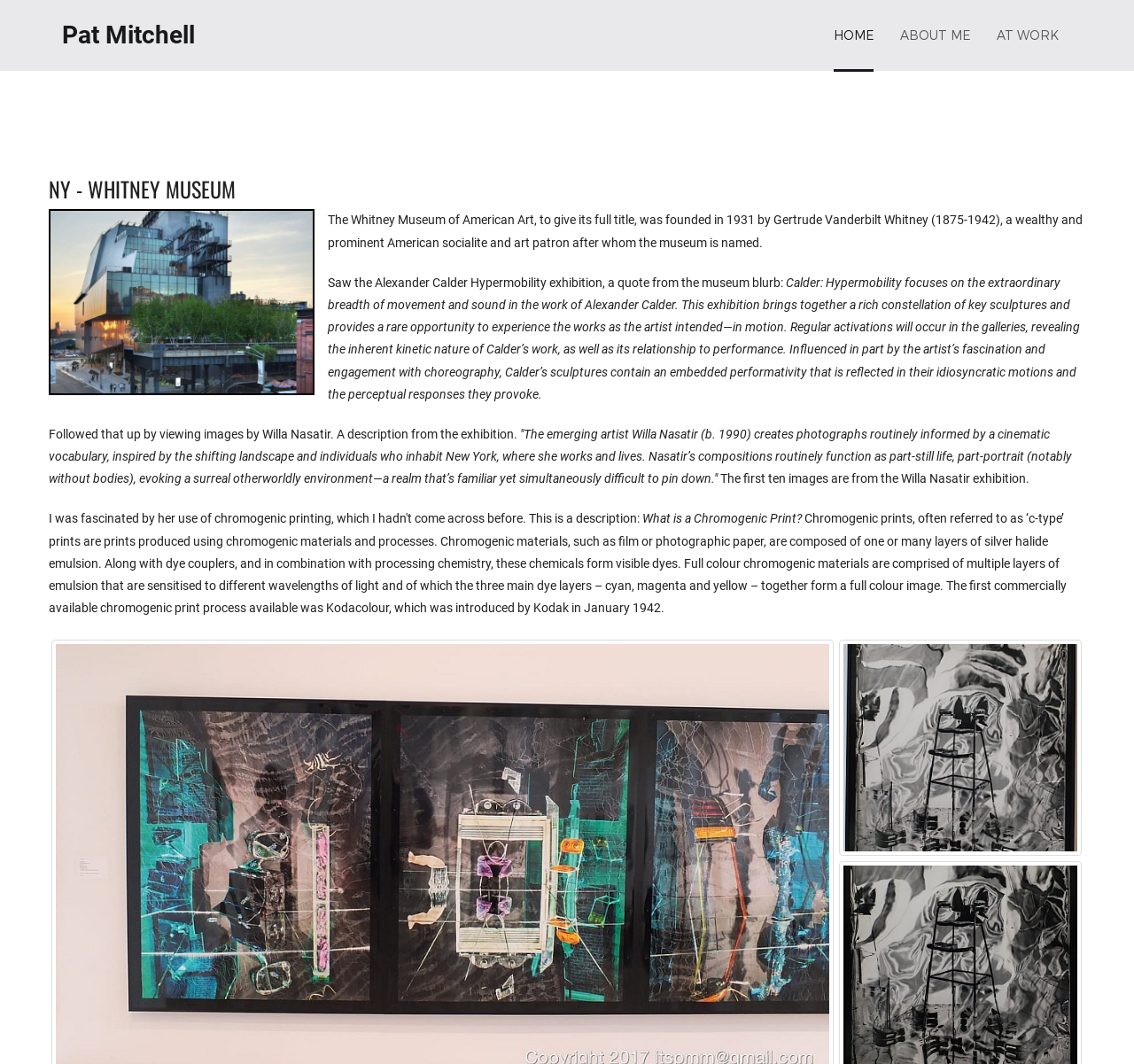Who is the artist mentioned in the webpage besides Alexander Calder?
Please respond to the question with as much detail as possible.

I found the answer by reading the StaticText 'Followed that up by viewing images by Willa Nasatir.' which mentions the artist's name.